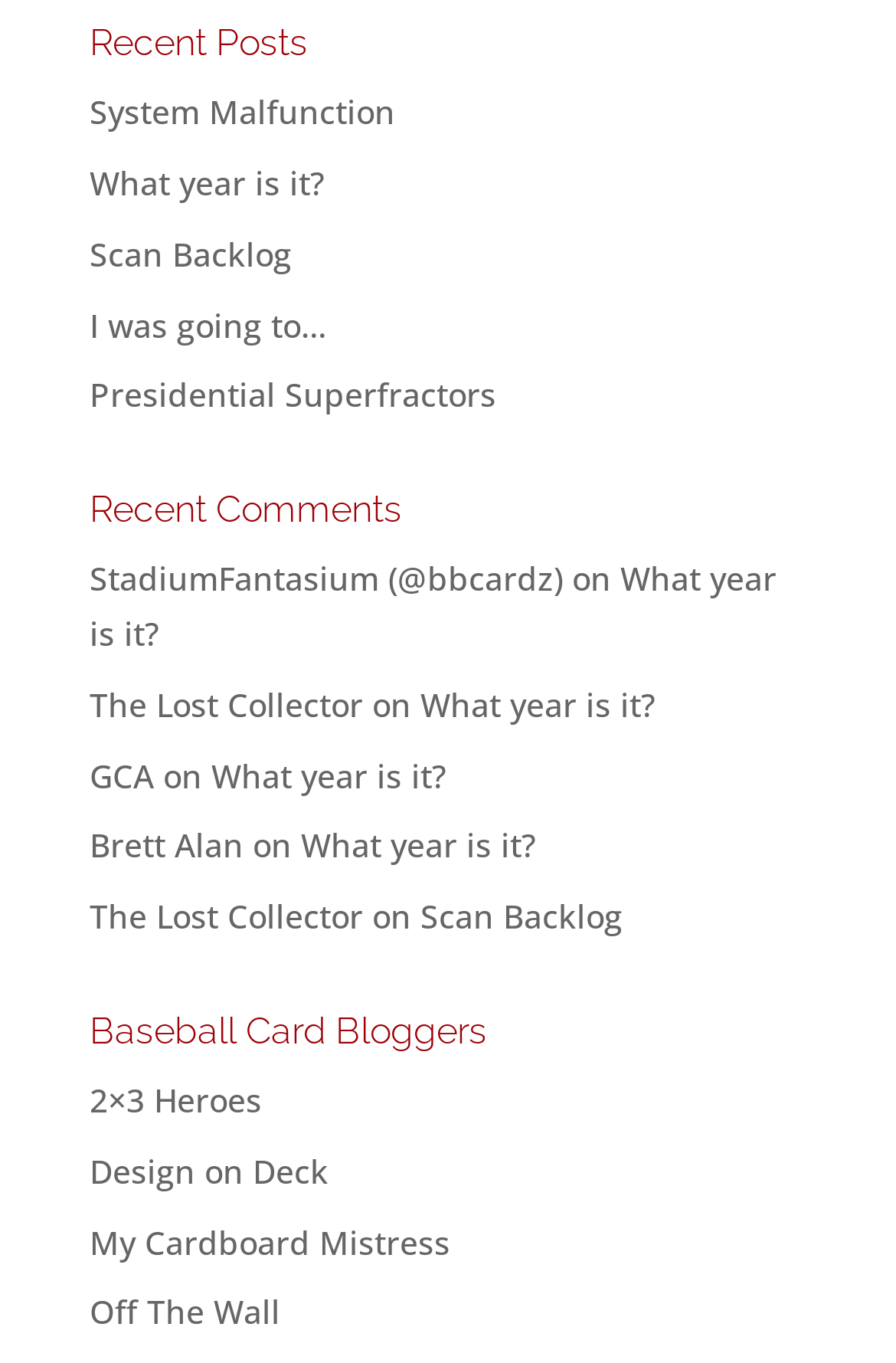Please give a short response to the question using one word or a phrase:
What is the title of the first section?

Recent Posts